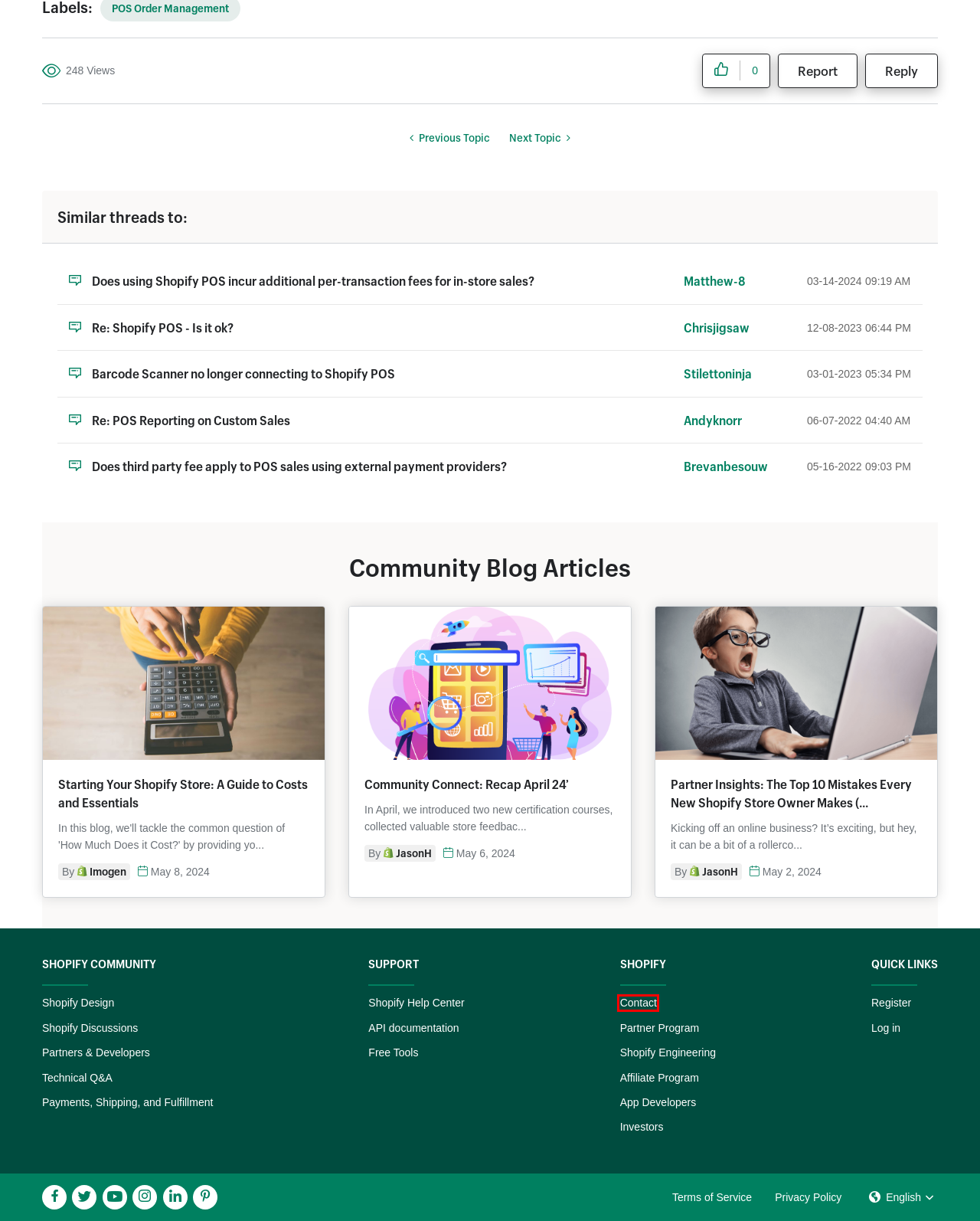You have a screenshot of a webpage, and a red bounding box highlights an element. Select the webpage description that best fits the new page after clicking the element within the bounding box. Options are:
A. Shopify Terms of Service - Shopify USA
B. Free Business Tools - Online Tools for Small Businesses
C. Shopify Affiliate Marketing Program | Earn income for your referrals - Shopify USA
D. Shopify Privacy Policy - Shopify USA
E. Shopify Developers Platform—Build. Innovate. Get paid.
F. Become a Shopify Partner Today - Shopify Partners
G. Shopify Engineering
H. Contact Us — Shopify

H